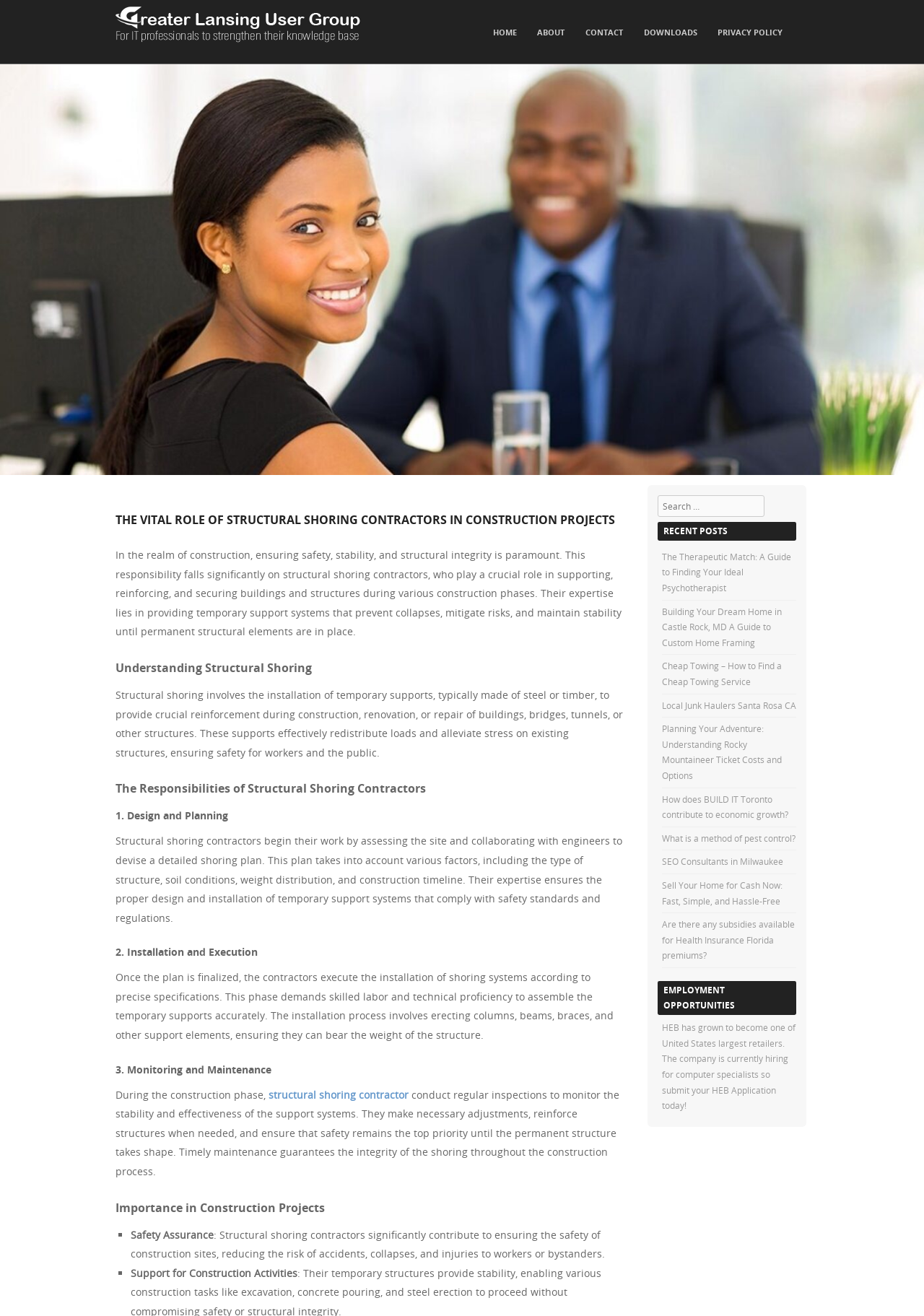What is the purpose of the search box?
Analyze the image and deliver a detailed answer to the question.

The search box is located in the top right corner of the webpage, and its purpose is to allow users to search for specific content within the website. This is evident from the 'Search' label next to the textbox.